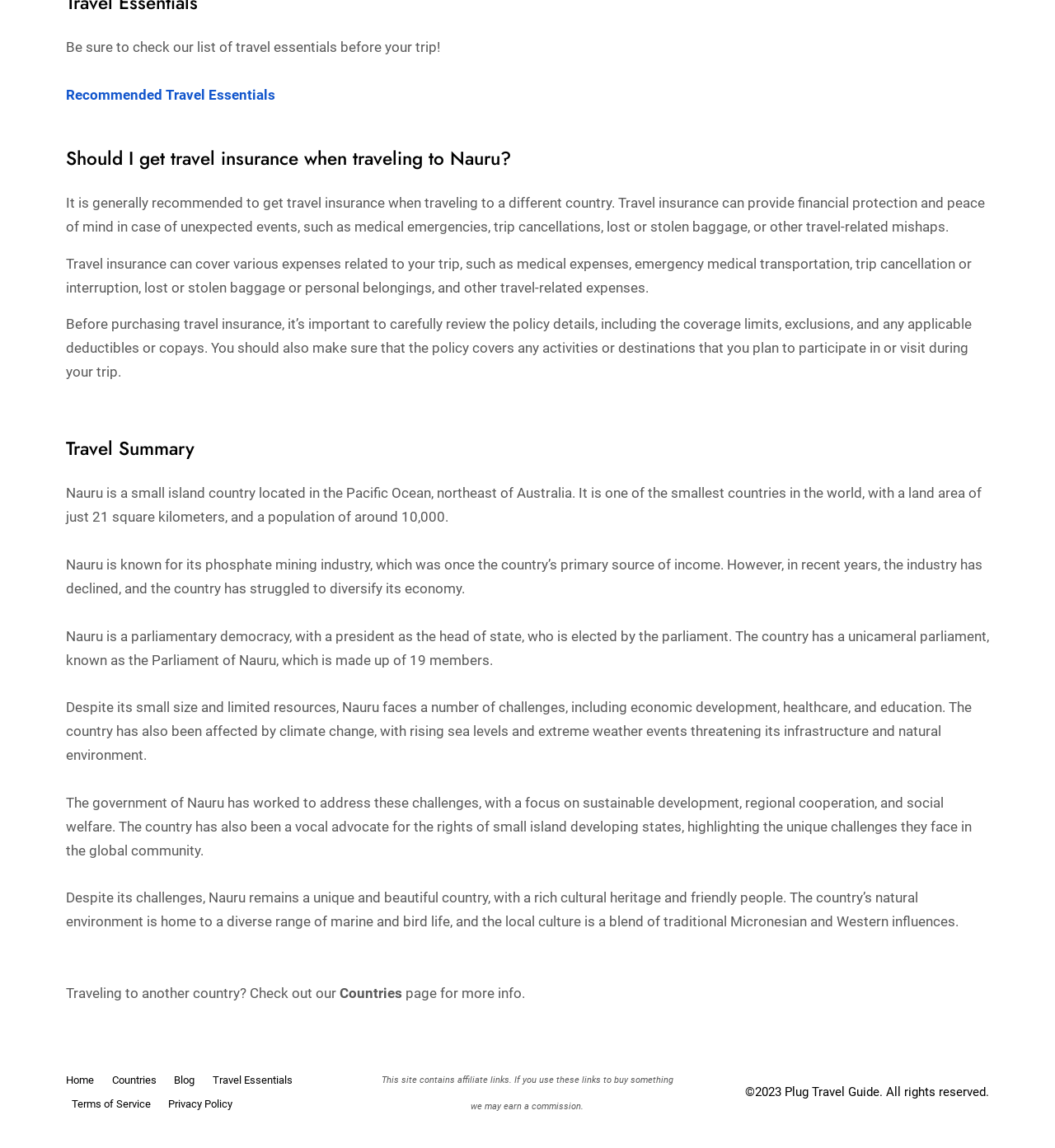Answer the question below using just one word or a short phrase: 
What is the name of the website?

Plug Travel Guide